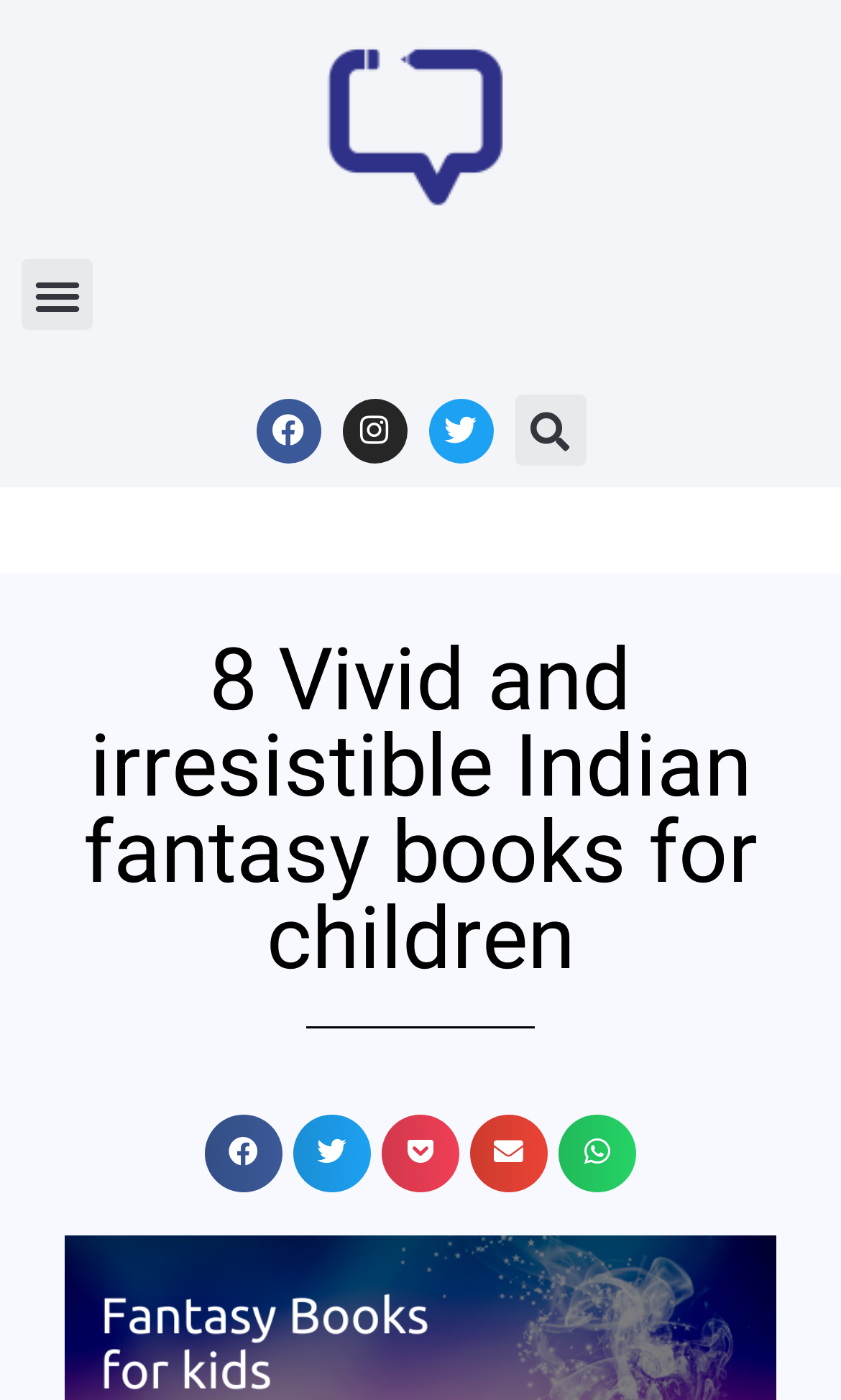Please locate the bounding box coordinates for the element that should be clicked to achieve the following instruction: "Click on the Purple Pencil Project link". Ensure the coordinates are given as four float numbers between 0 and 1, i.e., [left, top, right, bottom].

[0.364, 0.015, 0.636, 0.154]